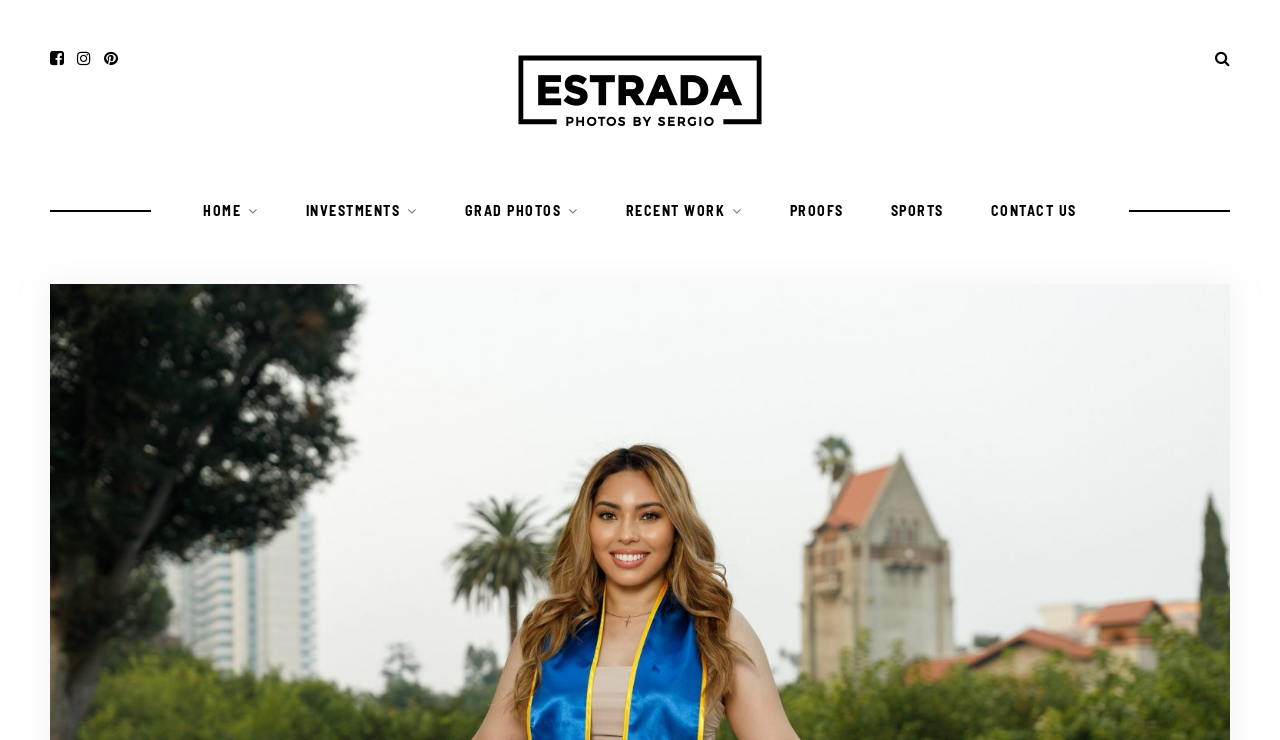Can you look at the image and give a comprehensive answer to the question:
What is the shape of the icon next to the 'HOME' menu item?

I looked at the OCR text '' next to the 'HOME' menu item and recognized it as a square-shaped icon.